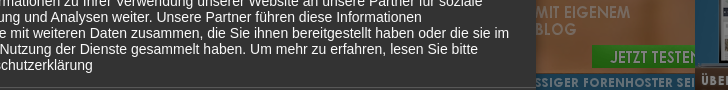Respond with a single word or phrase to the following question:
What is the platform designed for?

Easy forum hosting